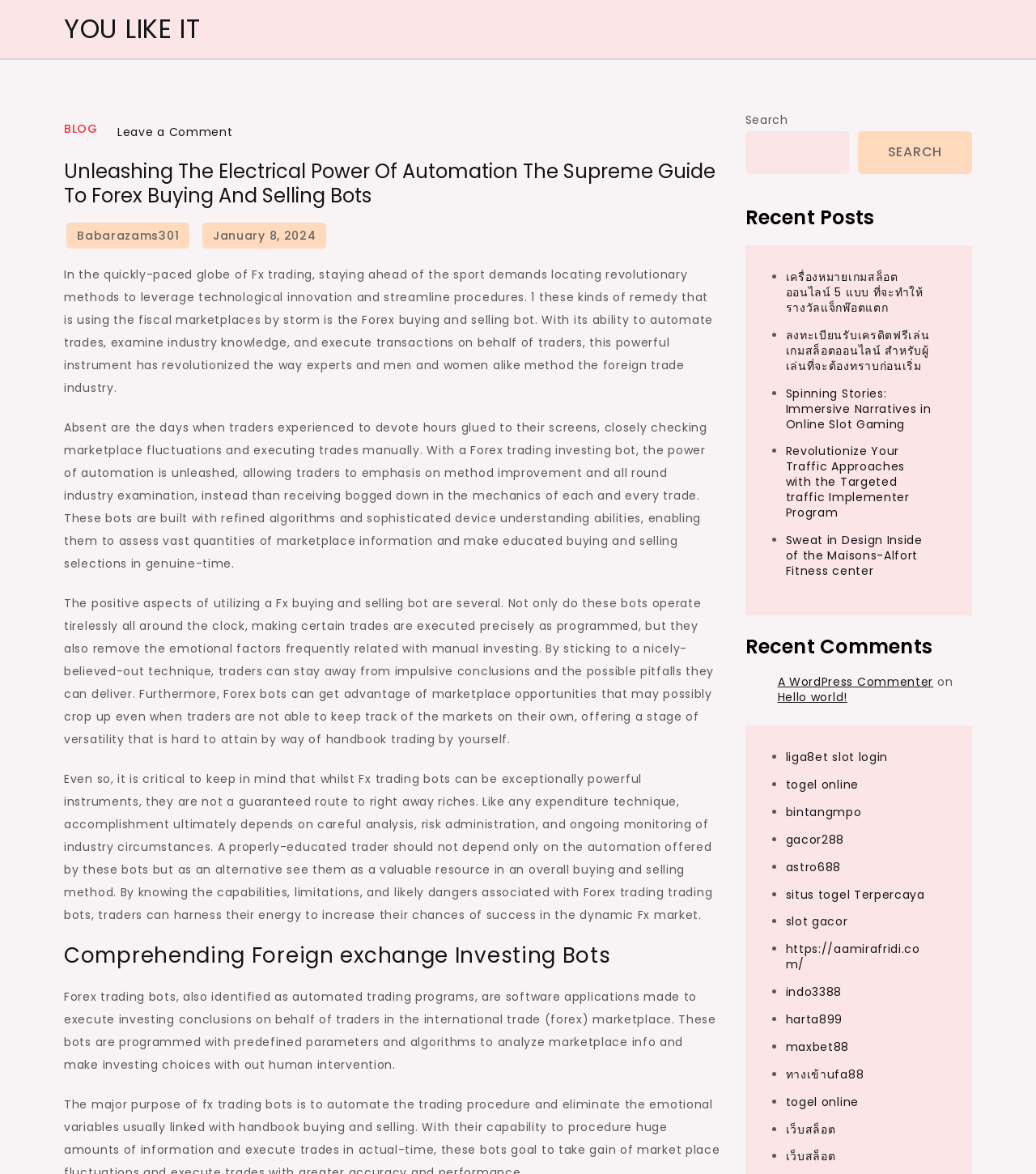Find the bounding box coordinates for the element that must be clicked to complete the instruction: "Search for something". The coordinates should be four float numbers between 0 and 1, indicated as [left, top, right, bottom].

[0.719, 0.092, 0.938, 0.148]